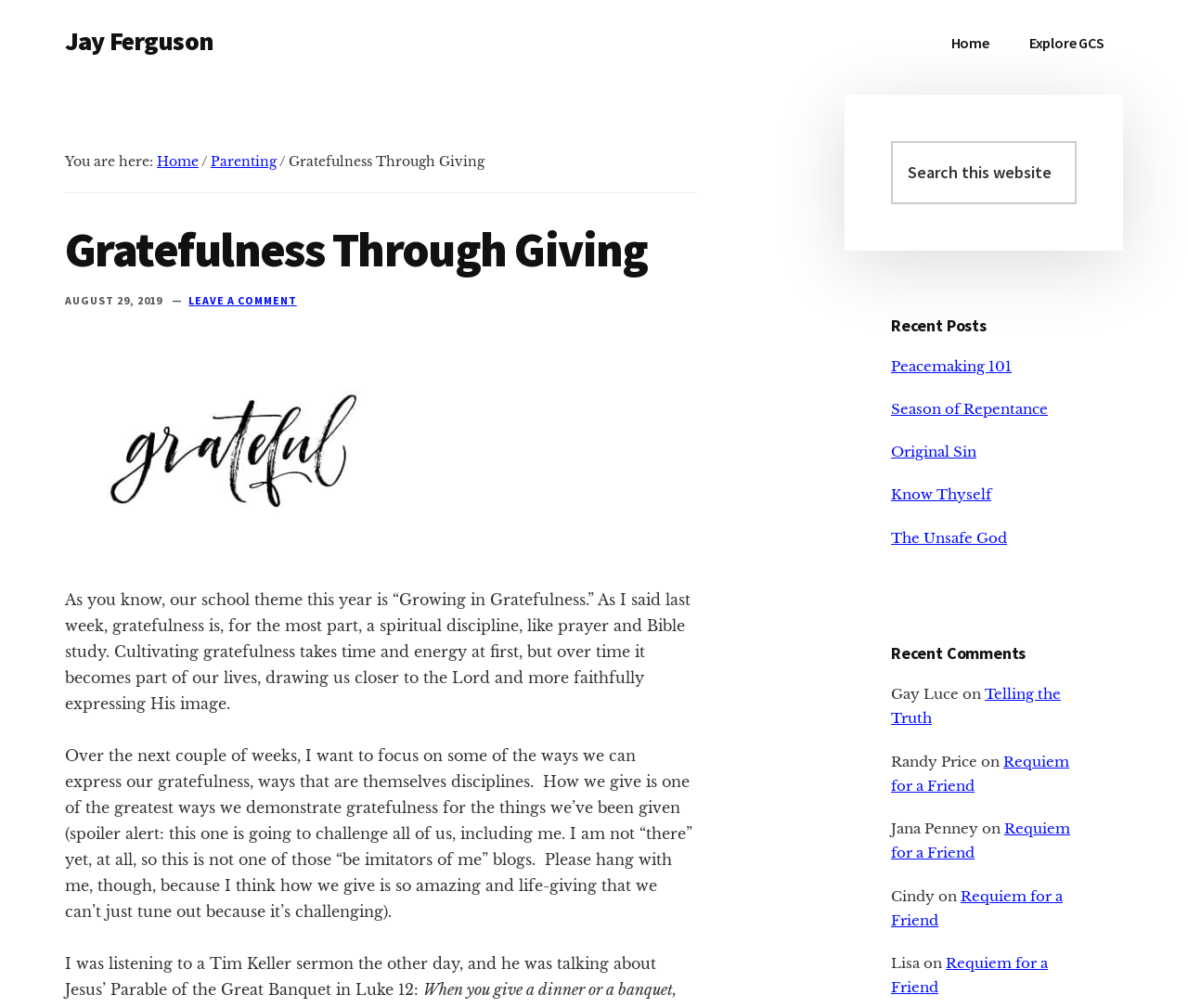Highlight the bounding box coordinates of the element that should be clicked to carry out the following instruction: "Search this website". The coordinates must be given as four float numbers ranging from 0 to 1, i.e., [left, top, right, bottom].

[0.75, 0.14, 0.906, 0.202]